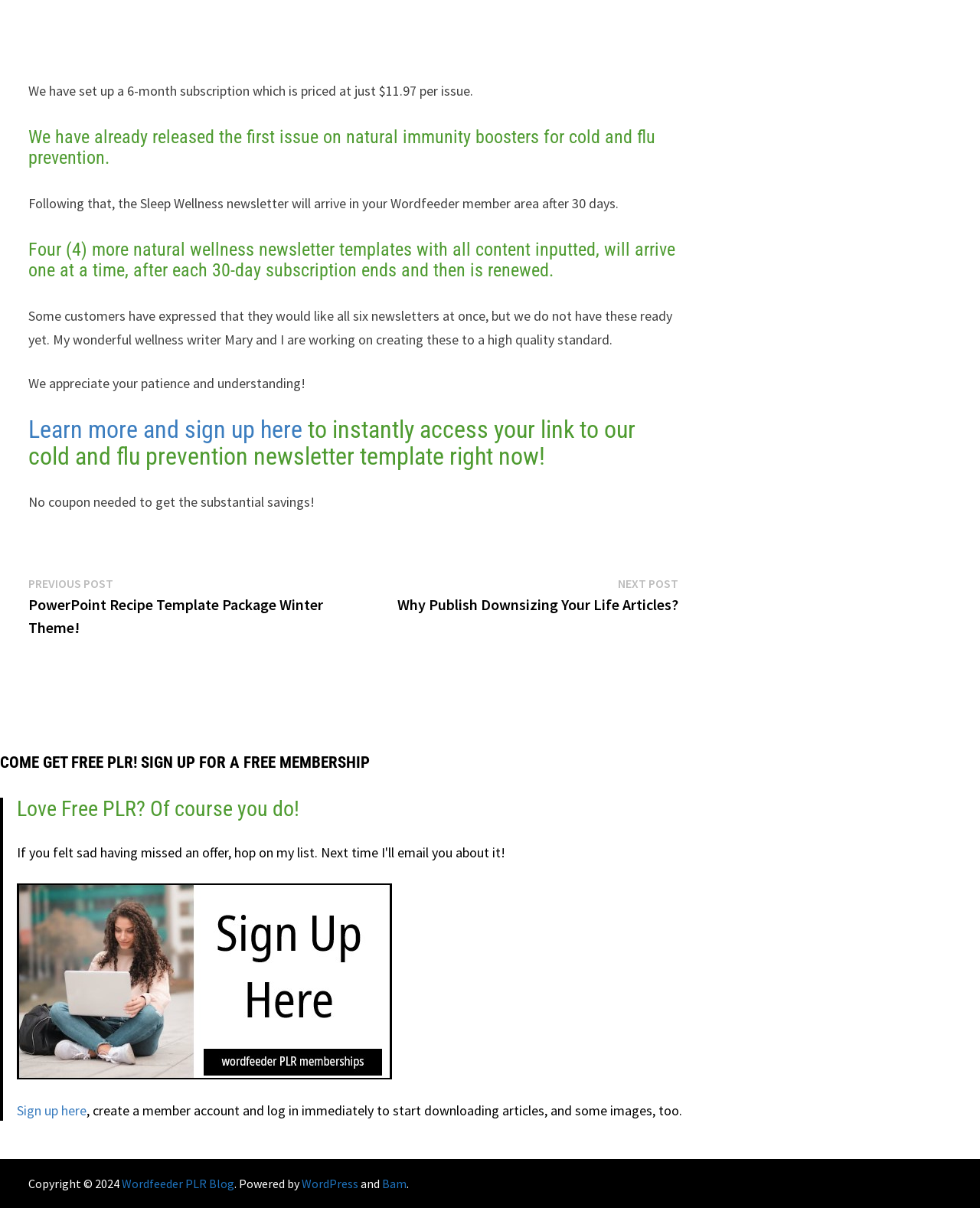What is the purpose of the 'Learn more and sign up here' link?
Based on the image, please offer an in-depth response to the question.

The 'Learn more and sign up here' link is mentioned in the heading element, which states 'Learn more and sign up here to instantly access your link to our cold and flu prevention newsletter template right now!'